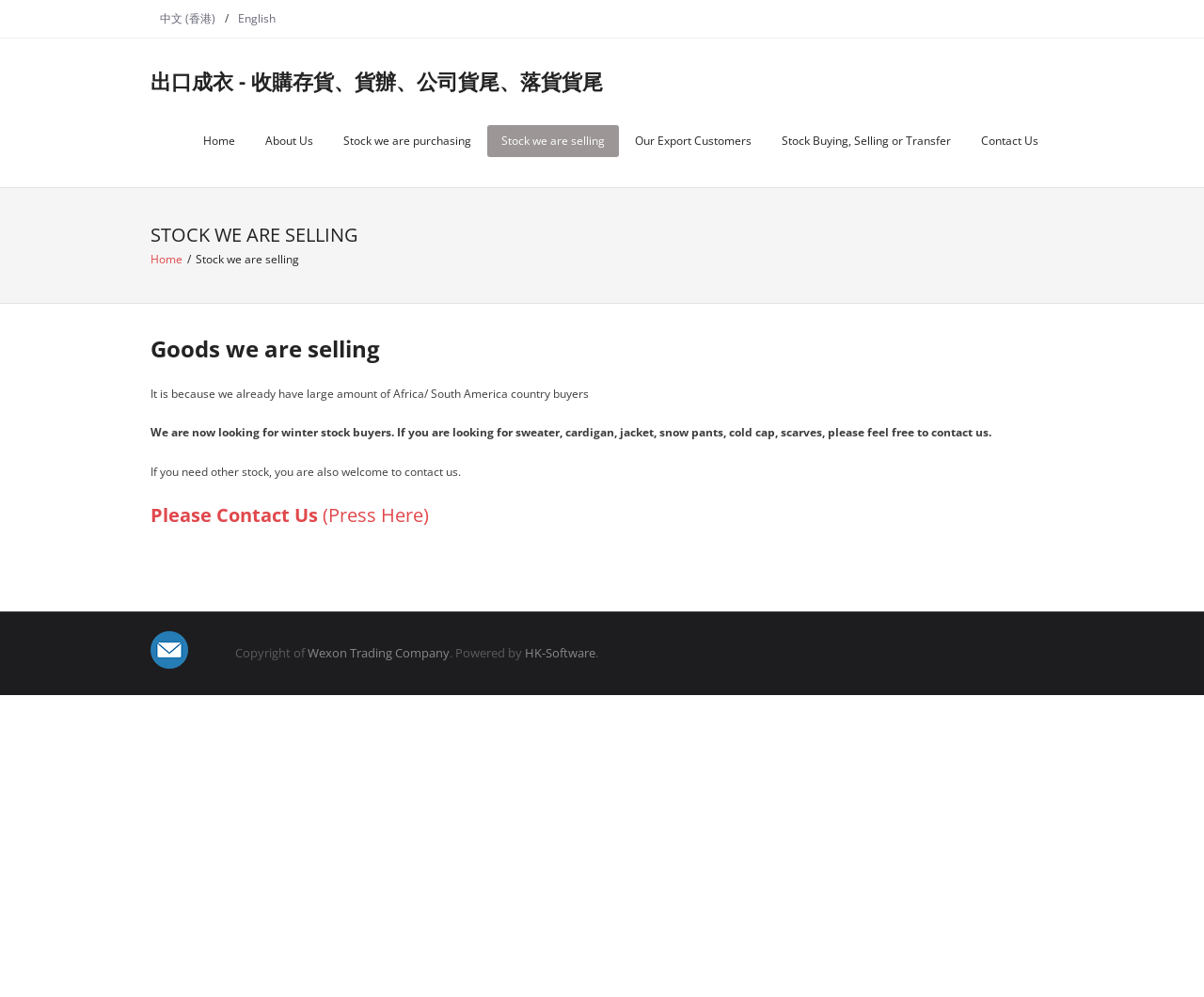Determine the main heading text of the webpage.

出口成衣 - 收購存貨、貨辦、公司貨尾、落貨貨尾